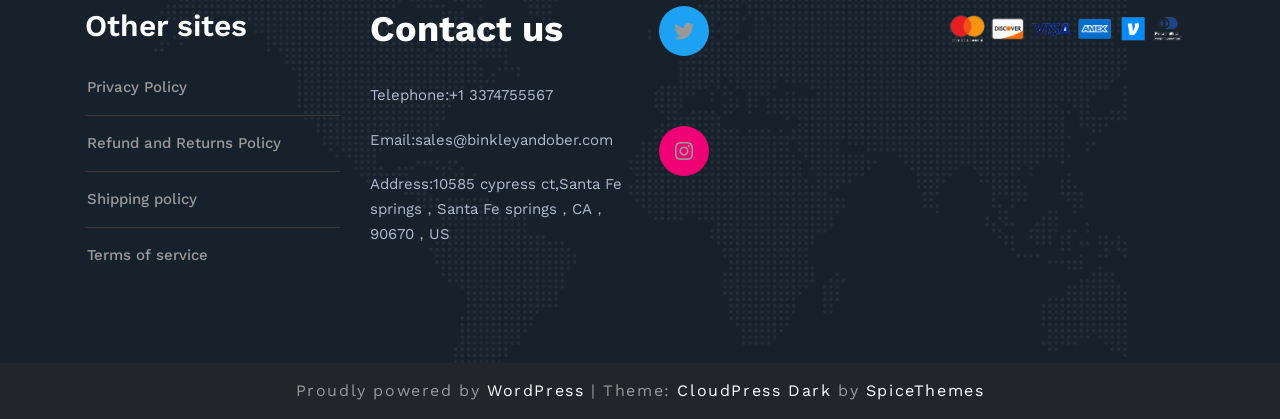What social media platform is linked first?
Please give a detailed and elaborate answer to the question based on the image.

I found the social media links by looking at the complementary elements, and the first one is 'Twitter'.